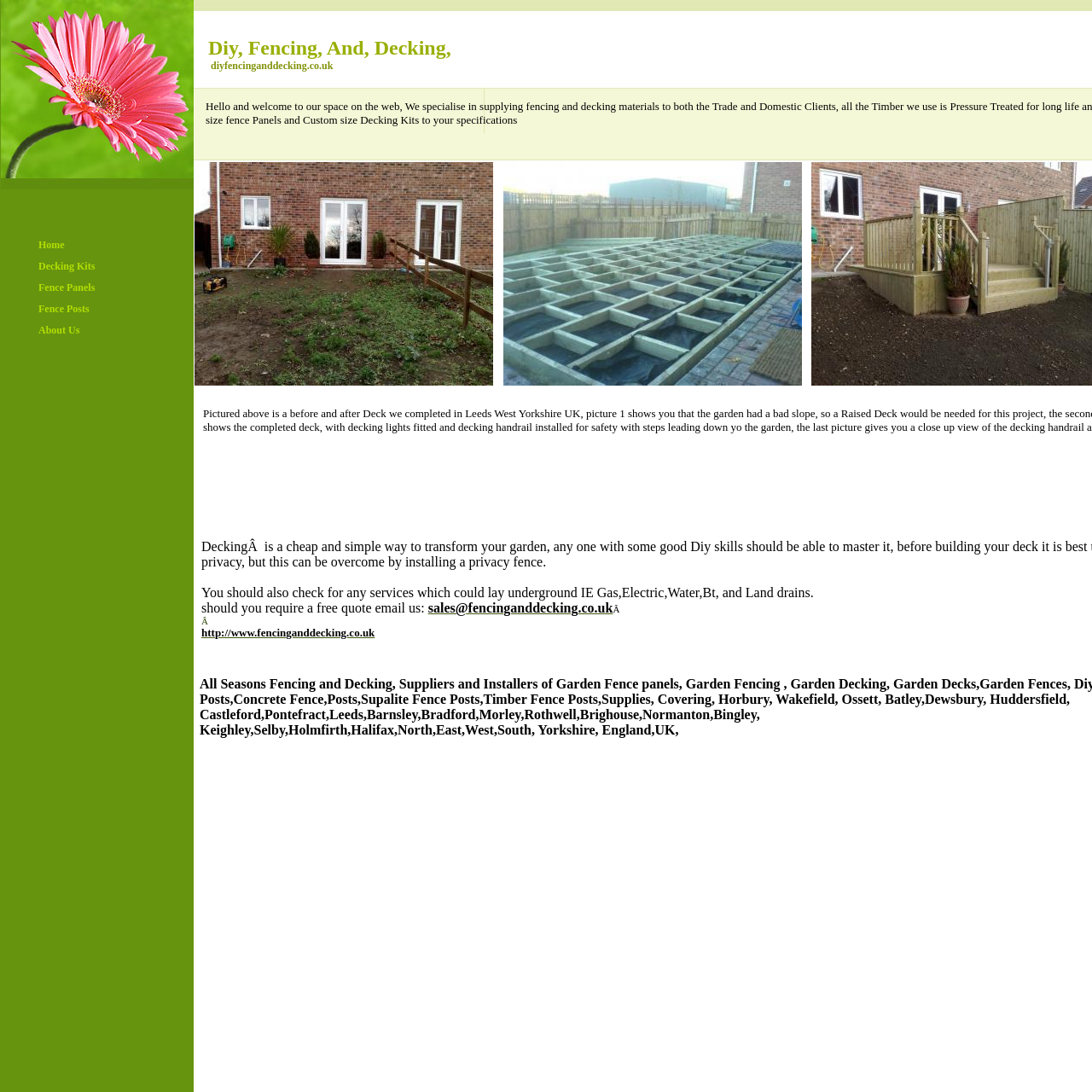Focus on the portion of the image highlighted in red and deliver a detailed explanation for the following question: What is the purpose of the railing in the decking area?

According to the caption, the railing provides both safety and aesthetic appeal, implying that it serves a dual purpose in the decking area.